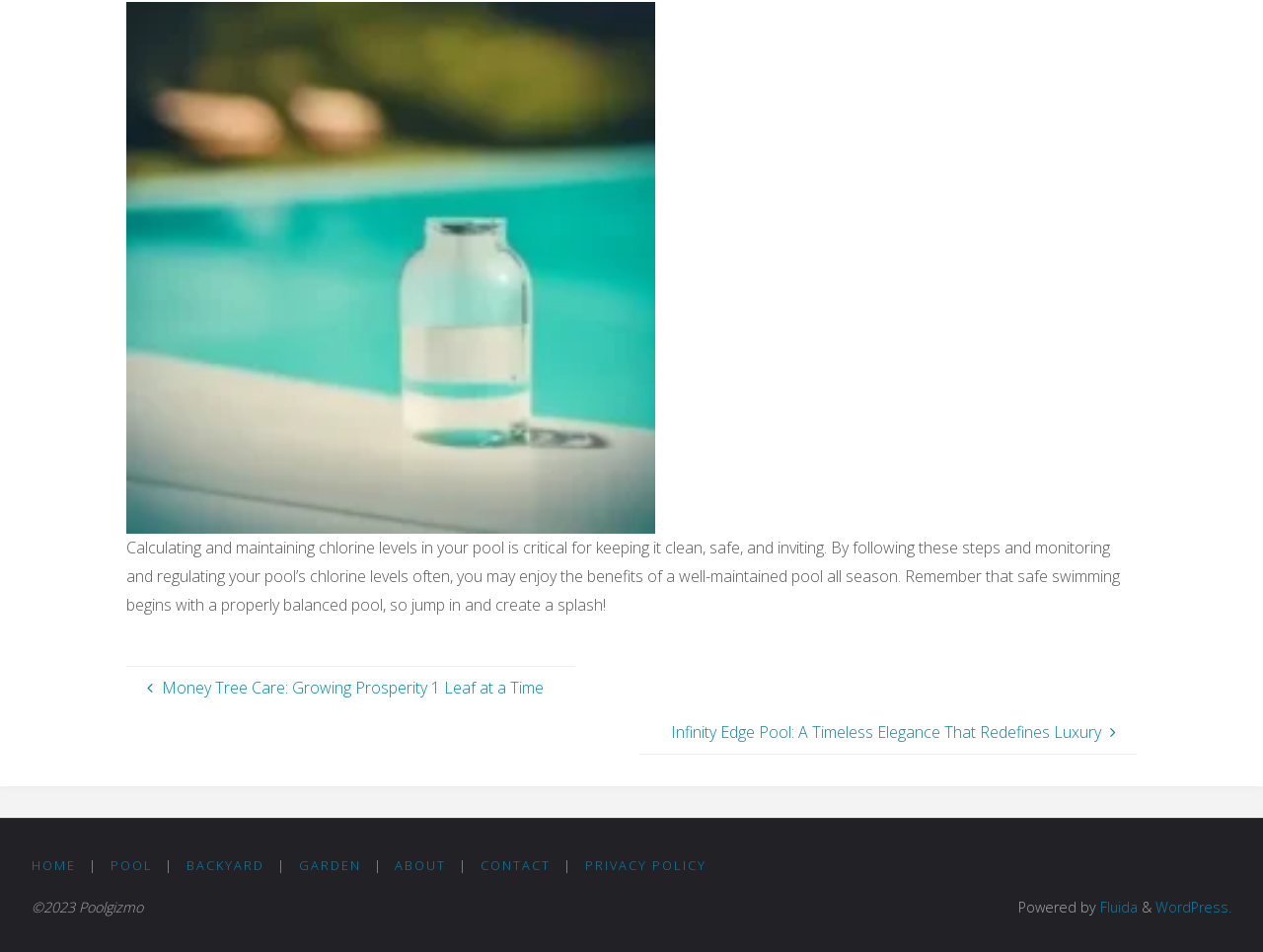Given the element description "Privacy Policy" in the screenshot, predict the bounding box coordinates of that UI element.

[0.463, 0.9, 0.559, 0.918]